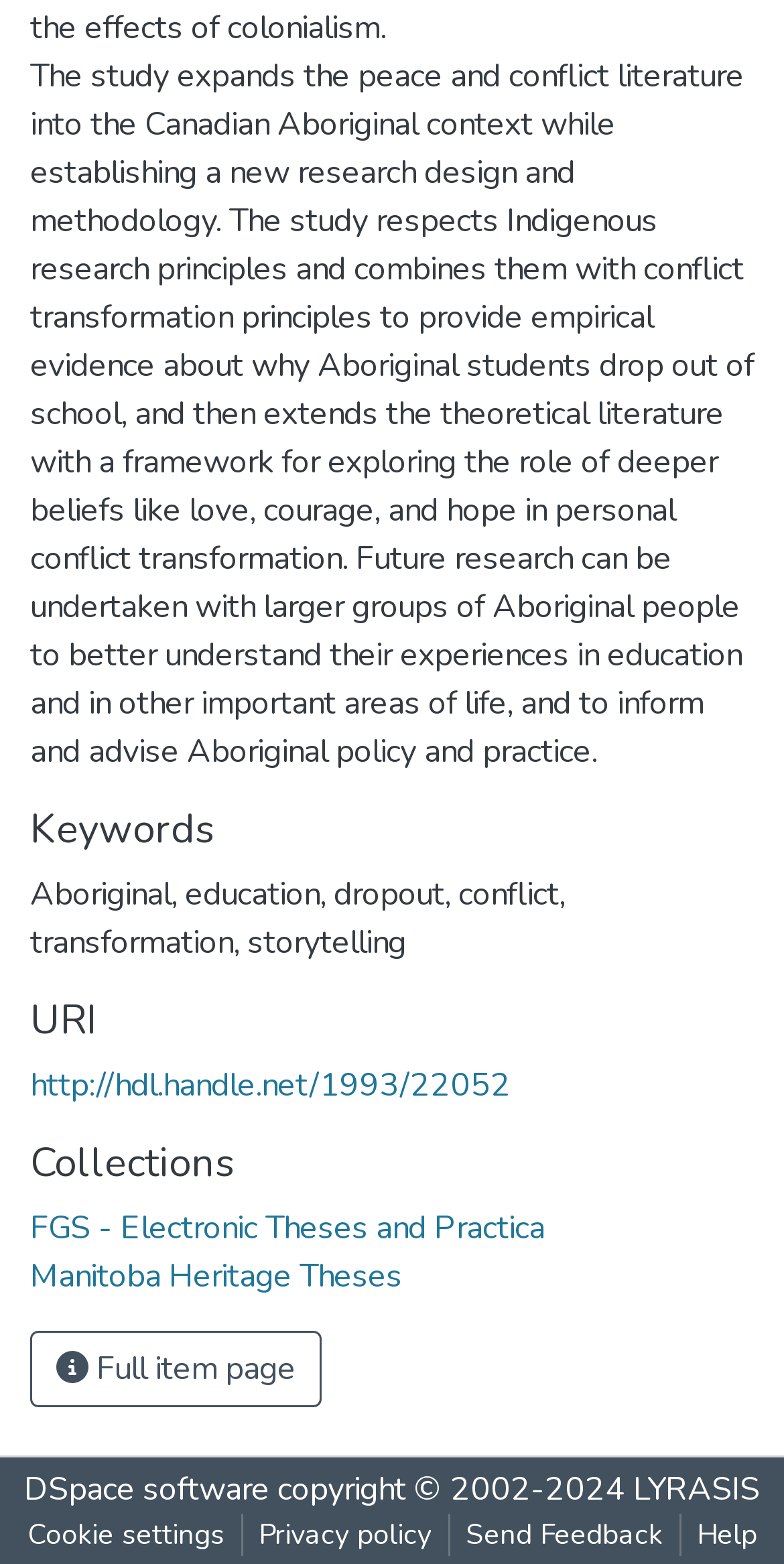Could you locate the bounding box coordinates for the section that should be clicked to accomplish this task: "Explore FGS - Electronic Theses and Practica collection".

[0.038, 0.771, 0.695, 0.799]